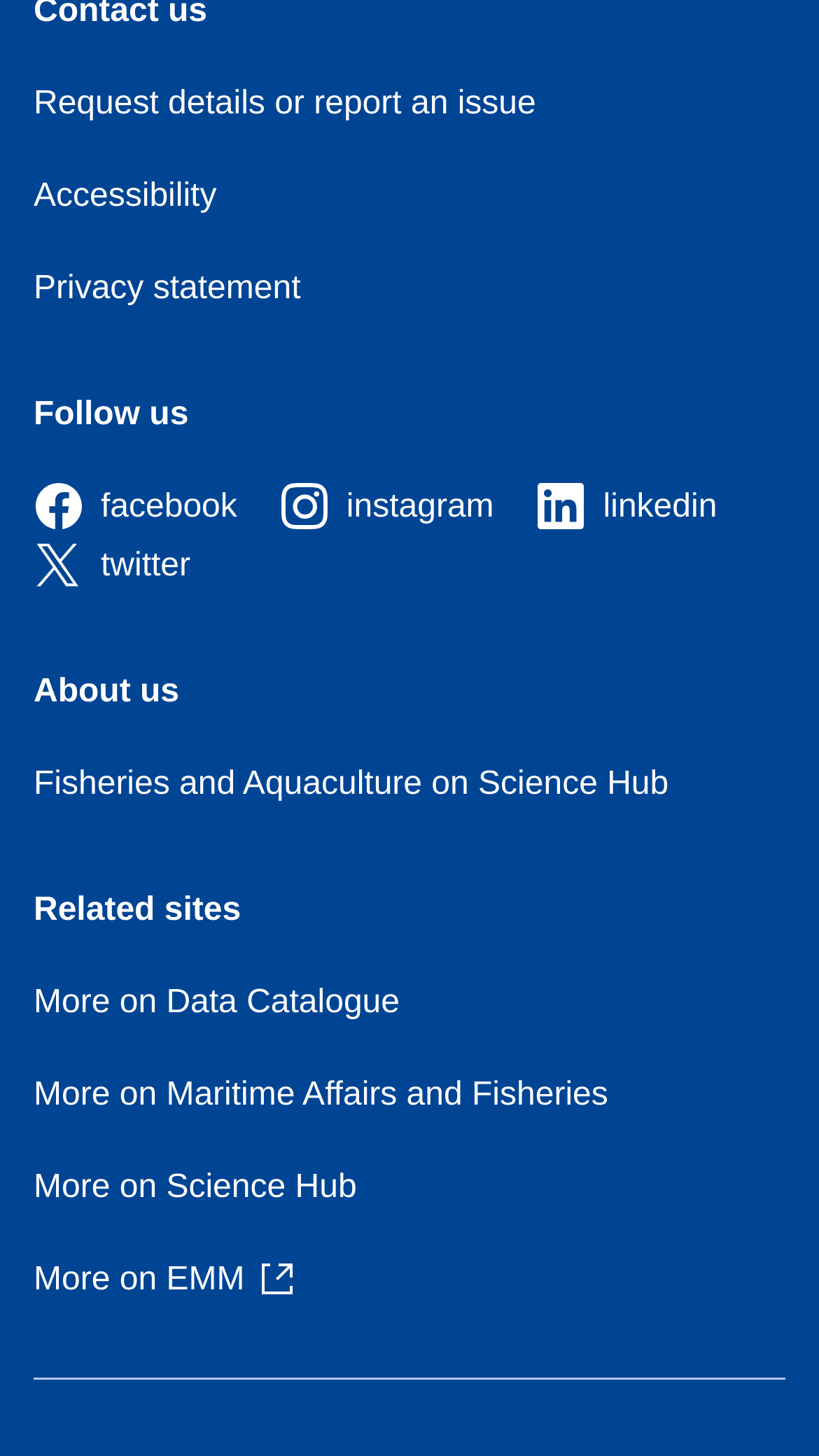How many social media links are available?
Look at the screenshot and respond with one word or a short phrase.

4